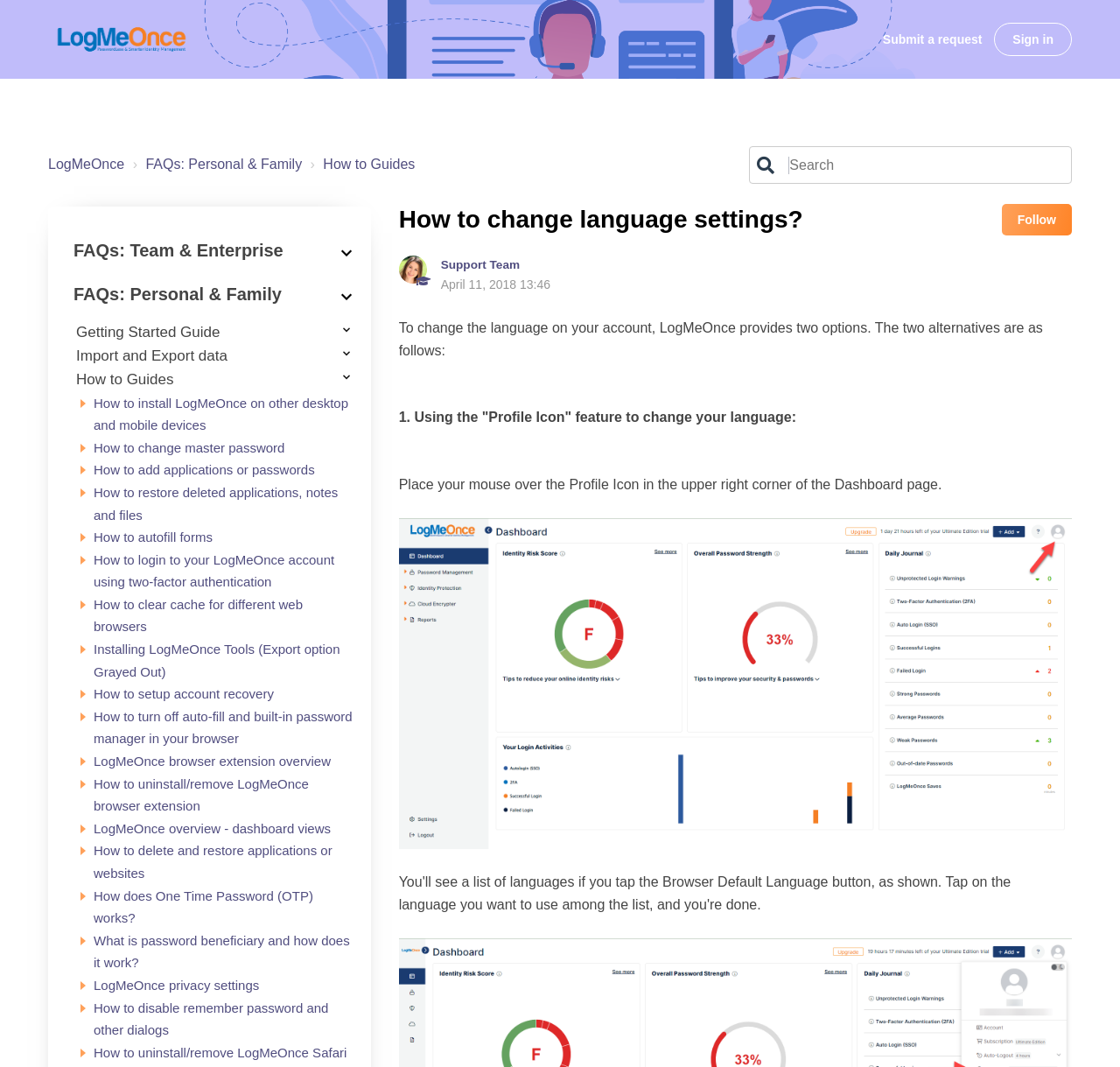Deliver a detailed narrative of the webpage's visual and textual elements.

The webpage is about LogMeOnce, a password management service. At the top, there is a logo and a navigation bar with links to "Submit a request" and "Sign in". Below the navigation bar, there are three list items: "LogmeOnce", "FAQs: Personal & Family", and "How to Guides". 

On the left side, there is a search bar and a list of headings, including "FAQs: Team & Enterprise" and "FAQs: Personal & Family", which are expanded and show several links to guides and tutorials. 

The main content of the page is about "How to change language settings?" and is divided into two sections. The first section explains how to change the language using the "Profile Icon" feature, with a step-by-step guide and an image illustration. The second section is not explicitly described, but it seems to provide an alternative method to change the language.

At the top right corner, there is a header with a heading "How to change language settings?" and an image of an avatar. Below the header, there is a link to "Support Team" and a timestamp "April 11, 2018 13:46". There is also a button to "Follow" at the bottom right corner.

The page has a total of 17 links to various guides and tutorials, including "How to install LogMeOnce on other desktop and mobile devices", "How to change master password", and "How to add applications or passwords".